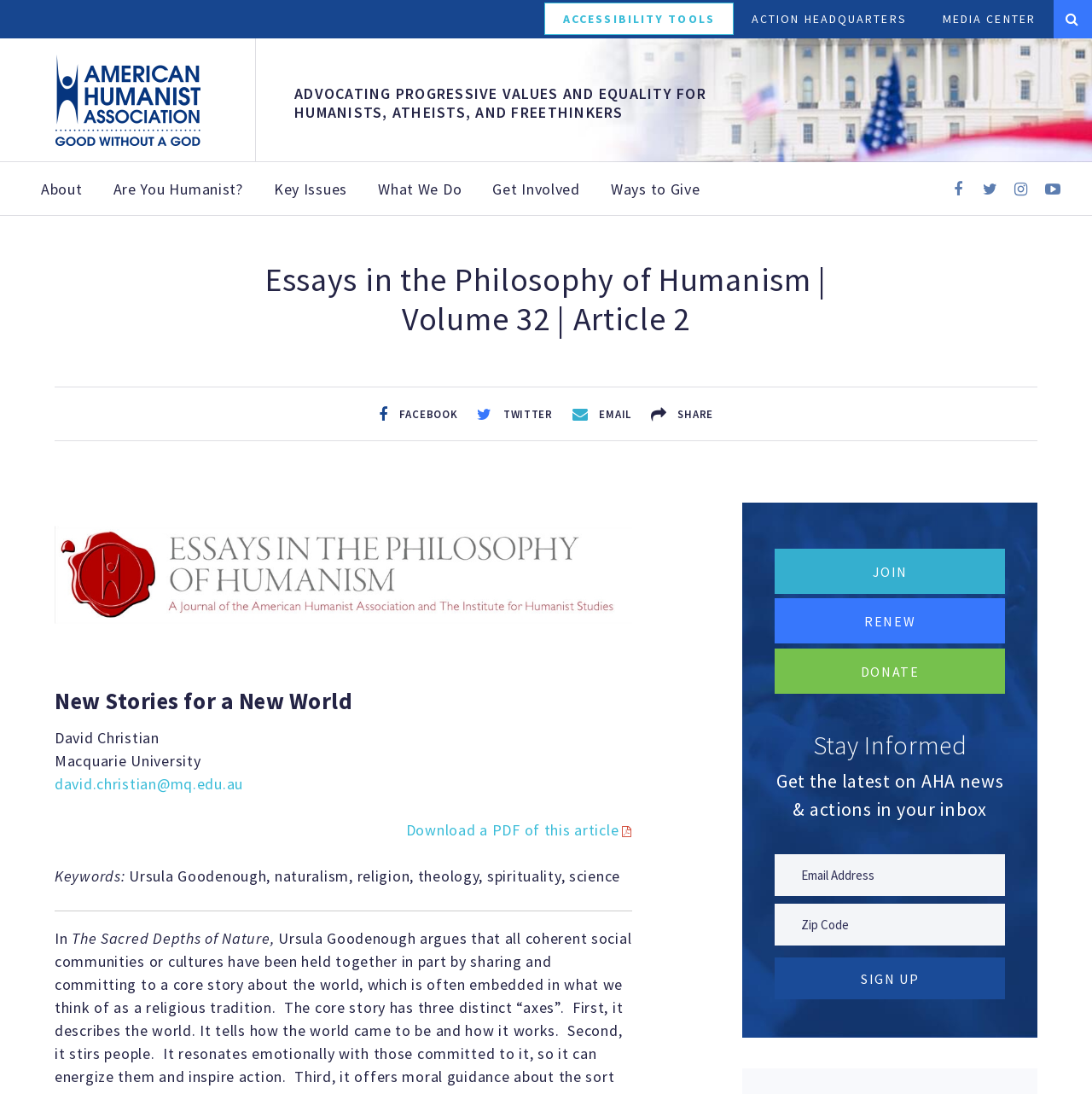What is the topic of the article?
Based on the visual content, answer with a single word or a brief phrase.

Naturalism, religion, theology, spirituality, science